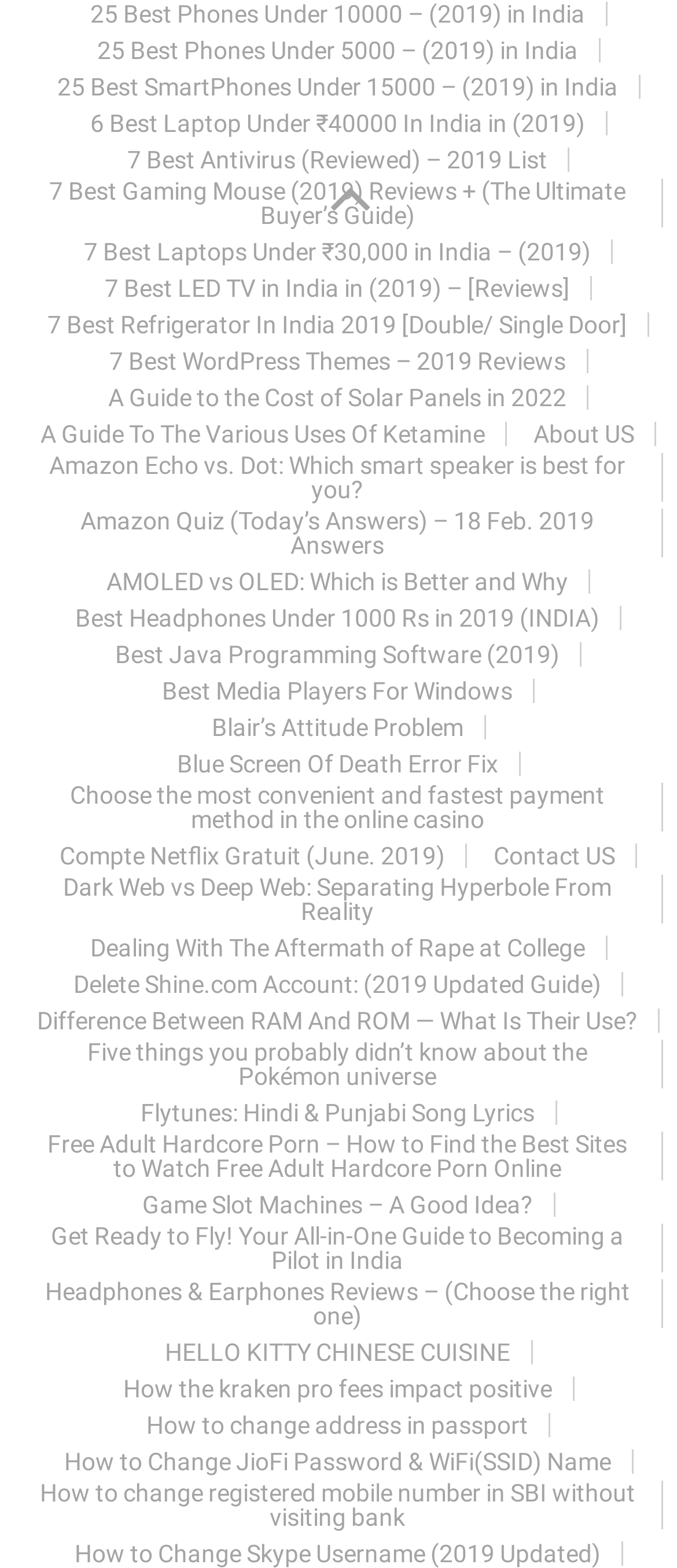What is the topic of the link '25 Best Phones Under 10000 – (2019) in India'?
Provide a concise answer using a single word or phrase based on the image.

Phones